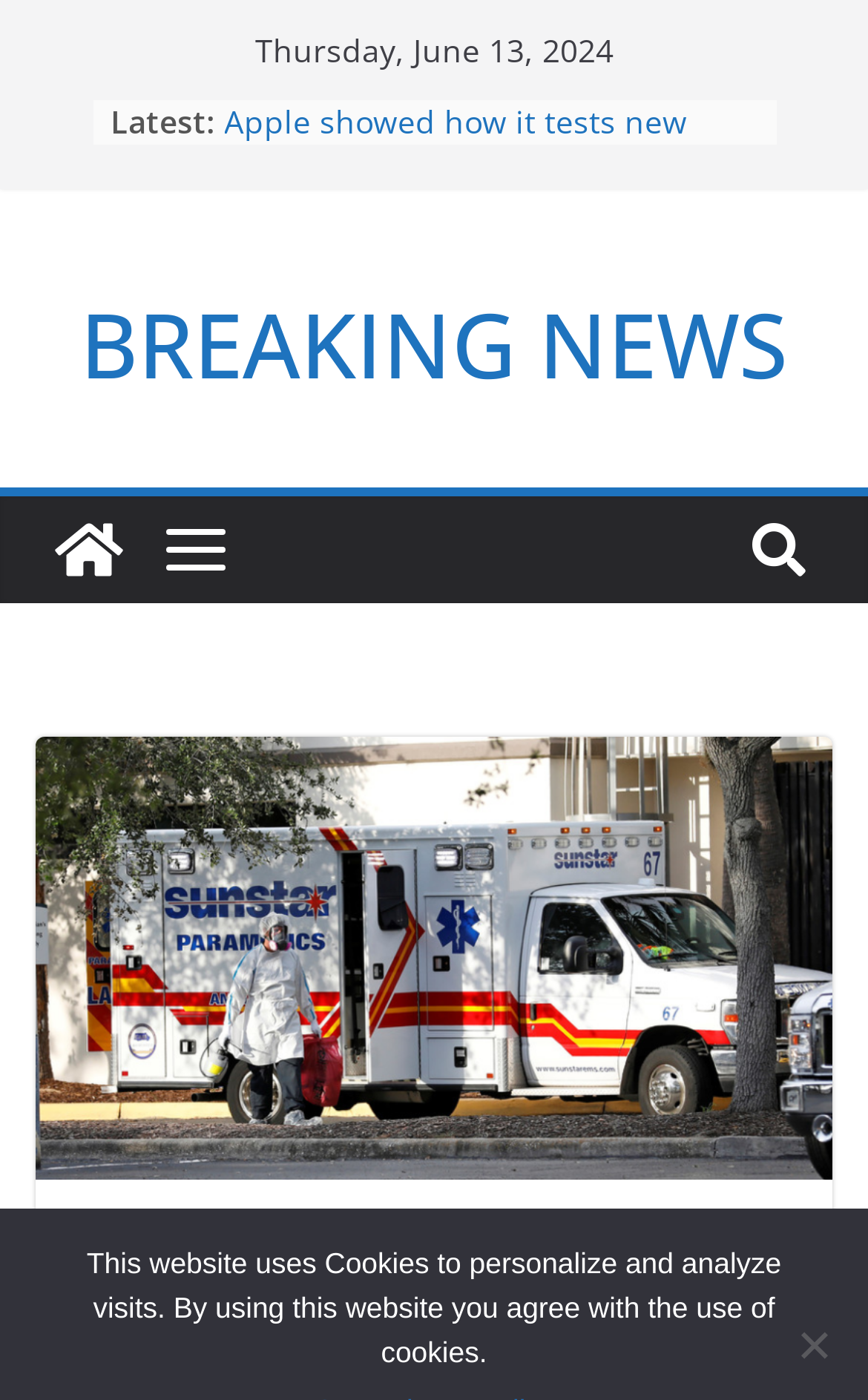Identify the bounding box coordinates for the UI element described by the following text: "BREAKING NEWS". Provide the coordinates as four float numbers between 0 and 1, in the format [left, top, right, bottom].

[0.092, 0.202, 0.908, 0.29]